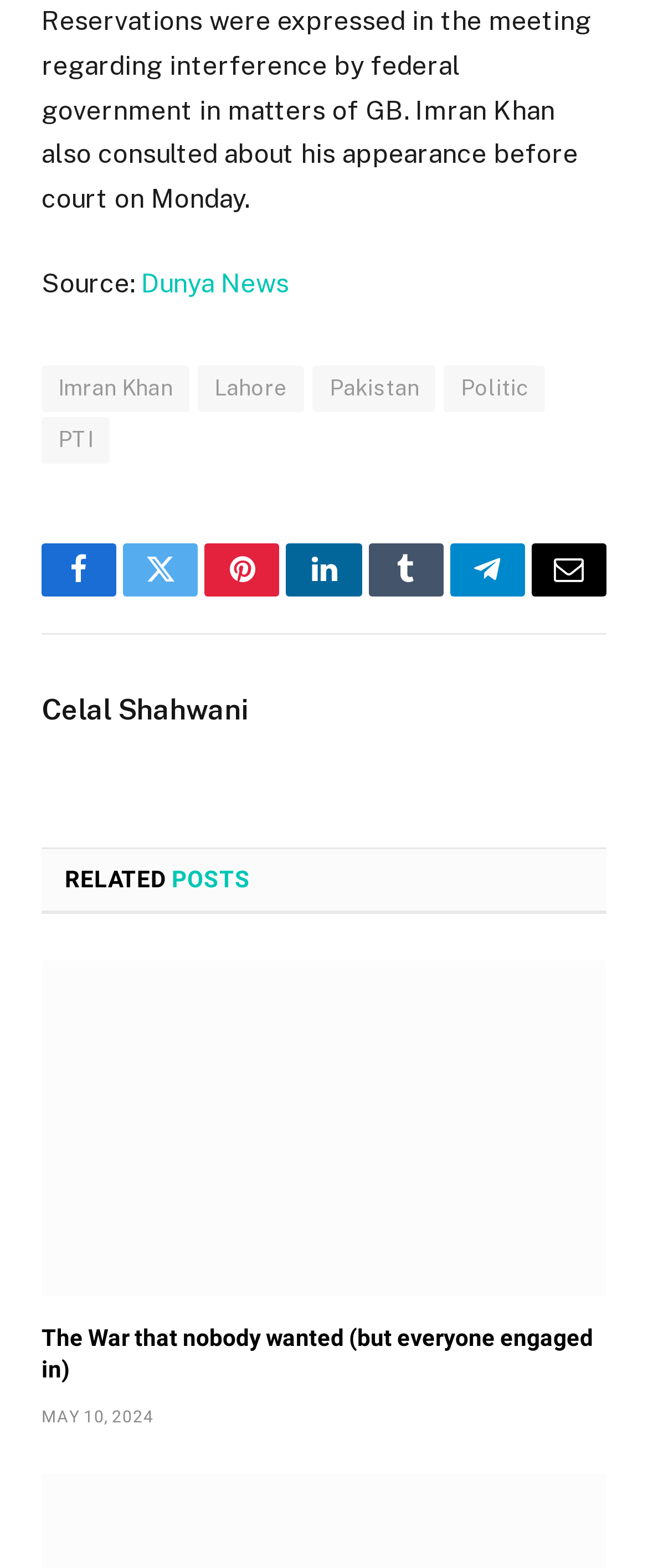Locate the bounding box coordinates of the element that needs to be clicked to carry out the instruction: "Share on Facebook". The coordinates should be given as four float numbers ranging from 0 to 1, i.e., [left, top, right, bottom].

[0.064, 0.346, 0.18, 0.38]